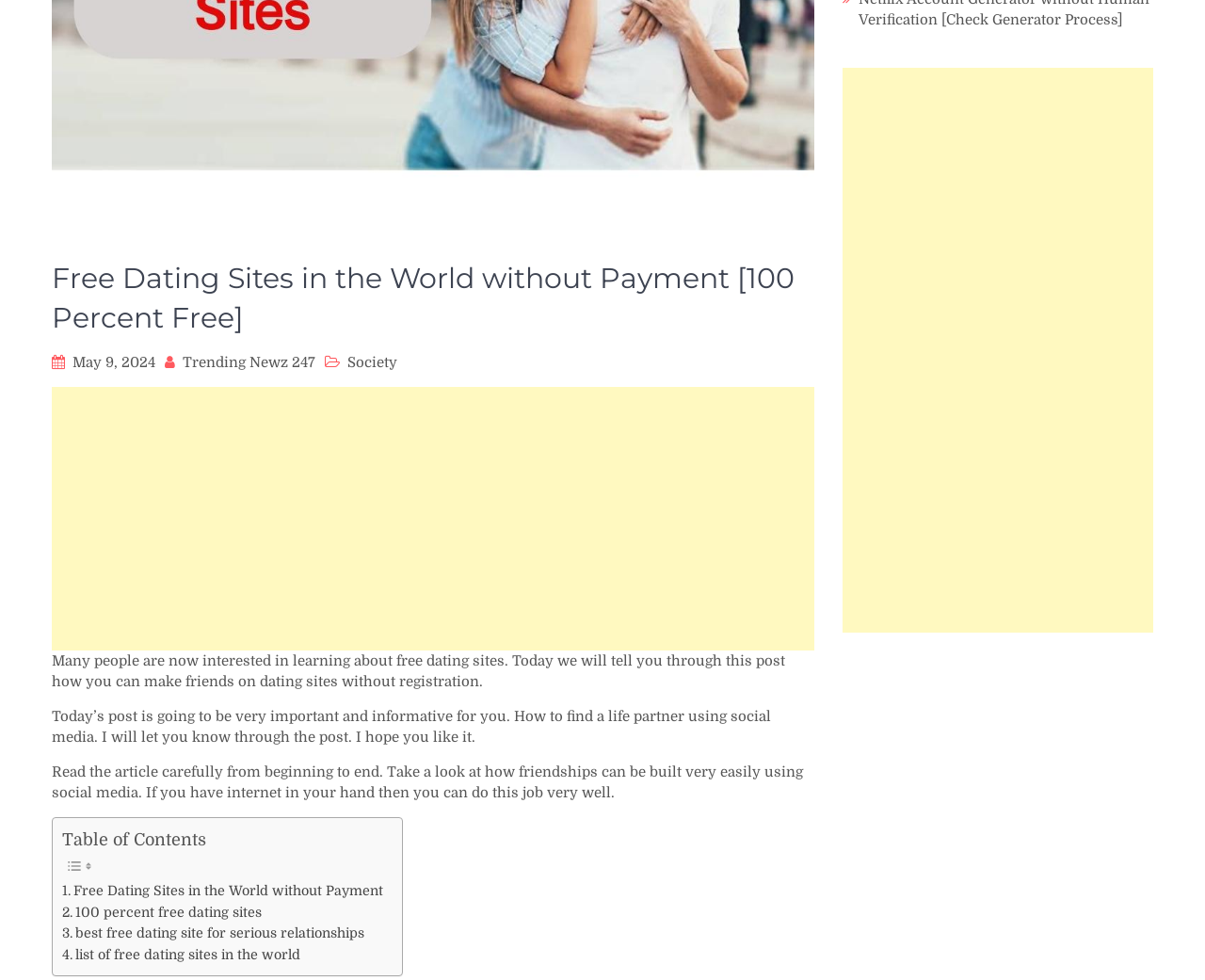Identify the bounding box of the UI component described as: "100 percent free dating sites".

[0.052, 0.92, 0.217, 0.942]